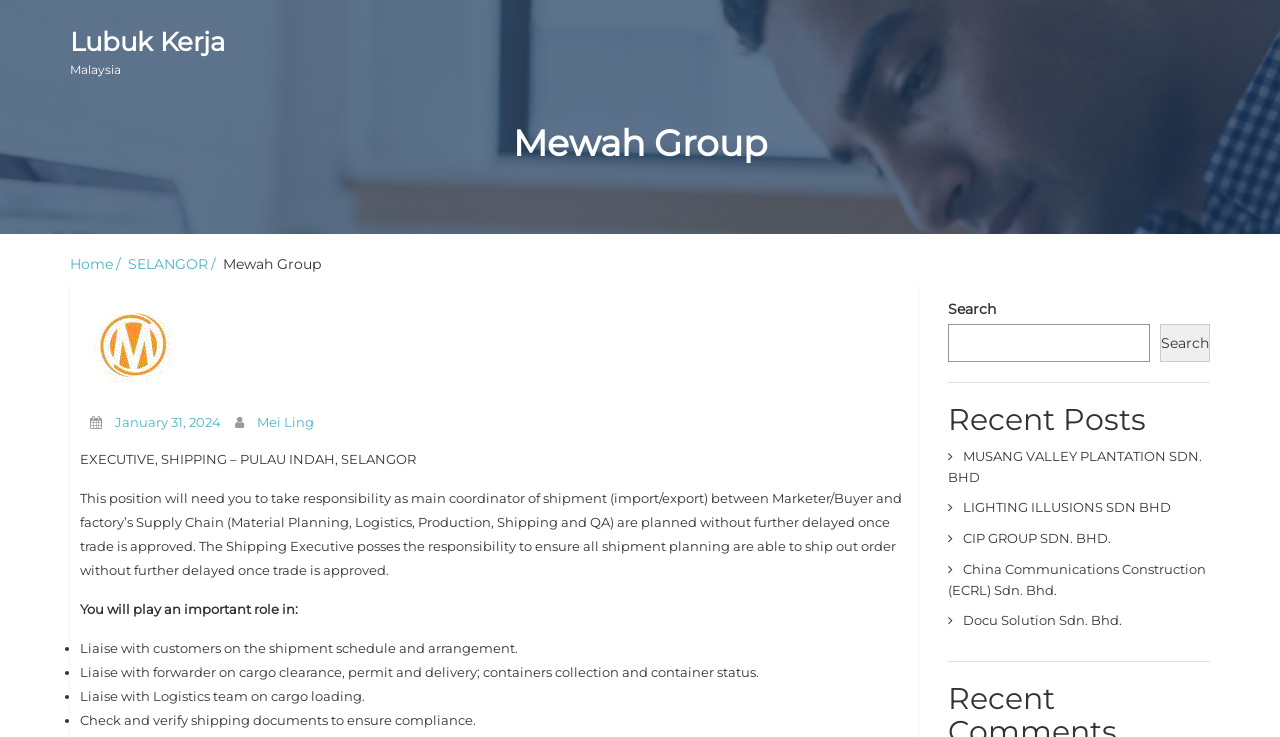What is the recent post about?
Please describe in detail the information shown in the image to answer the question.

The recent post is obtained from the link element 'MUSANG VALLEY PLANTATION SDN. BHD' with bounding box coordinates [0.74, 0.608, 0.939, 0.658], which is under the heading 'Recent Posts'.